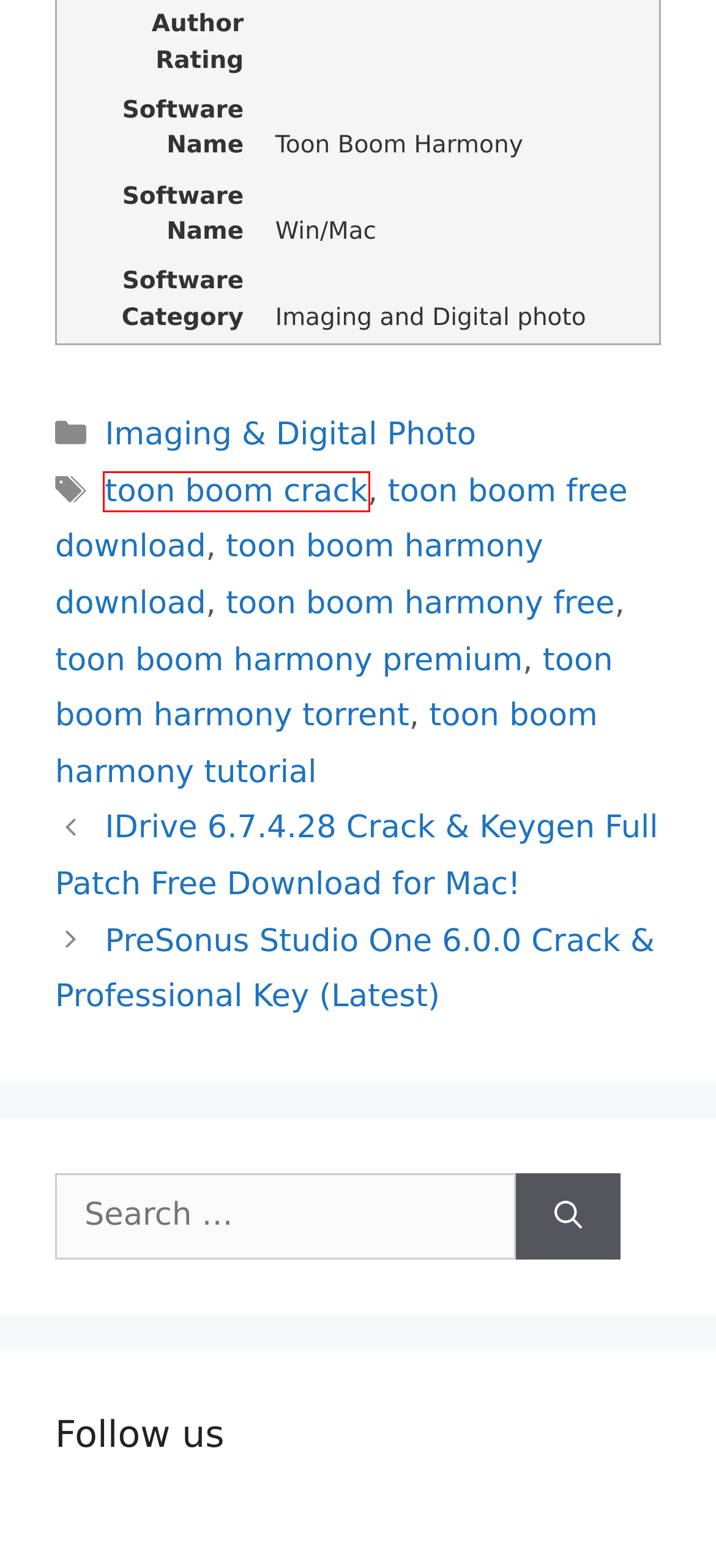You have a screenshot of a webpage with a red bounding box around an element. Select the webpage description that best matches the new webpage after clicking the element within the red bounding box. Here are the descriptions:
A. toon boom harmony free Archives - FileSerial
B. toon boom harmony tutorial Archives - FileSerial
C. Imaging & Digital Photo Archives - FileSerial
D. toon boom harmony download Archives - FileSerial
E. PreSonus Studio One 6.0.0 Crack & Professional Key (Latest)
F. toon boom free download Archives - FileSerial
G. toon boom harmony torrent Archives - FileSerial
H. toon boom crack Archives - FileSerial

H